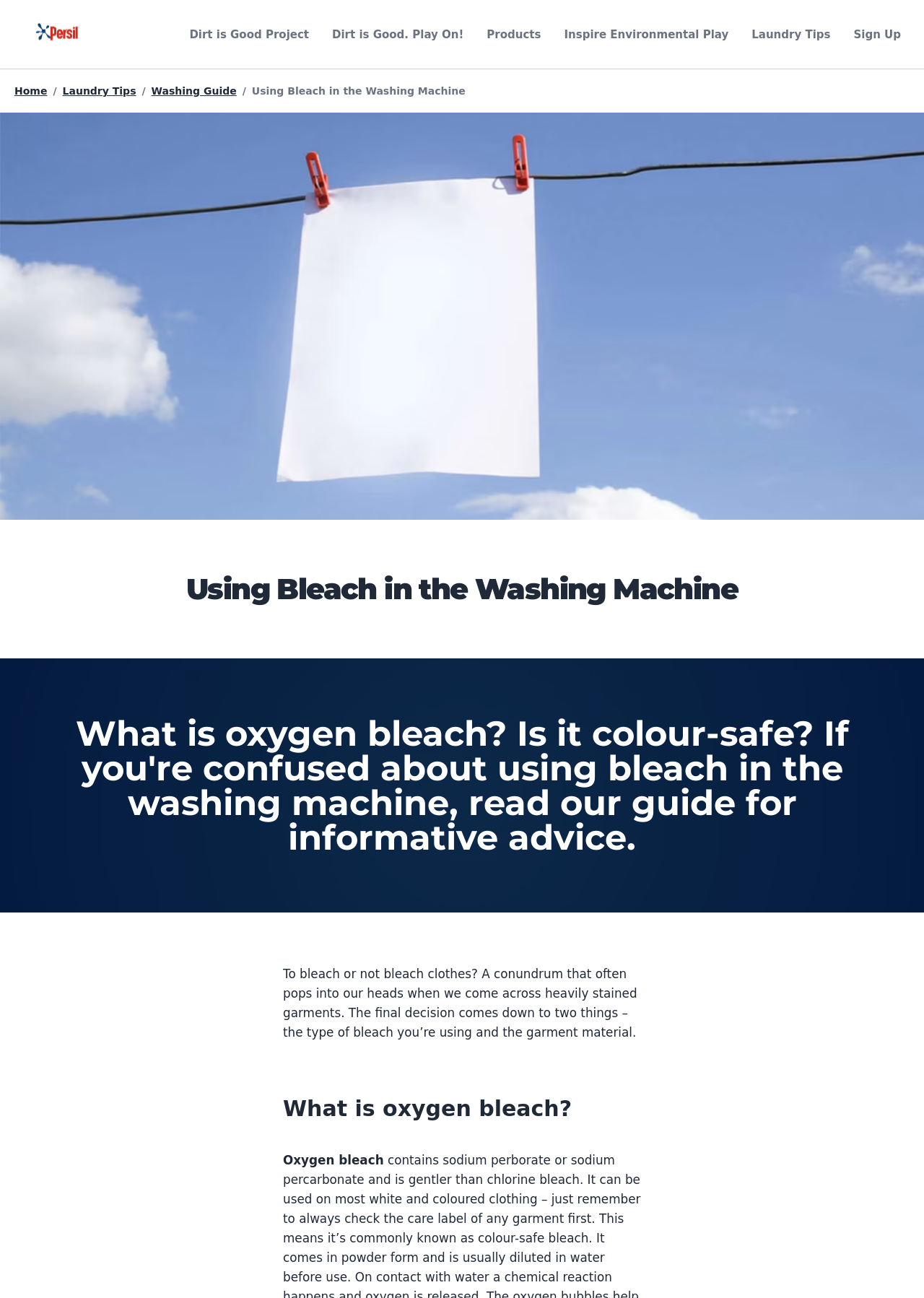Identify the bounding box coordinates of the element that should be clicked to fulfill this task: "Click the 'Sign Up' link". The coordinates should be provided as four float numbers between 0 and 1, i.e., [left, top, right, bottom].

[0.924, 0.02, 0.975, 0.034]